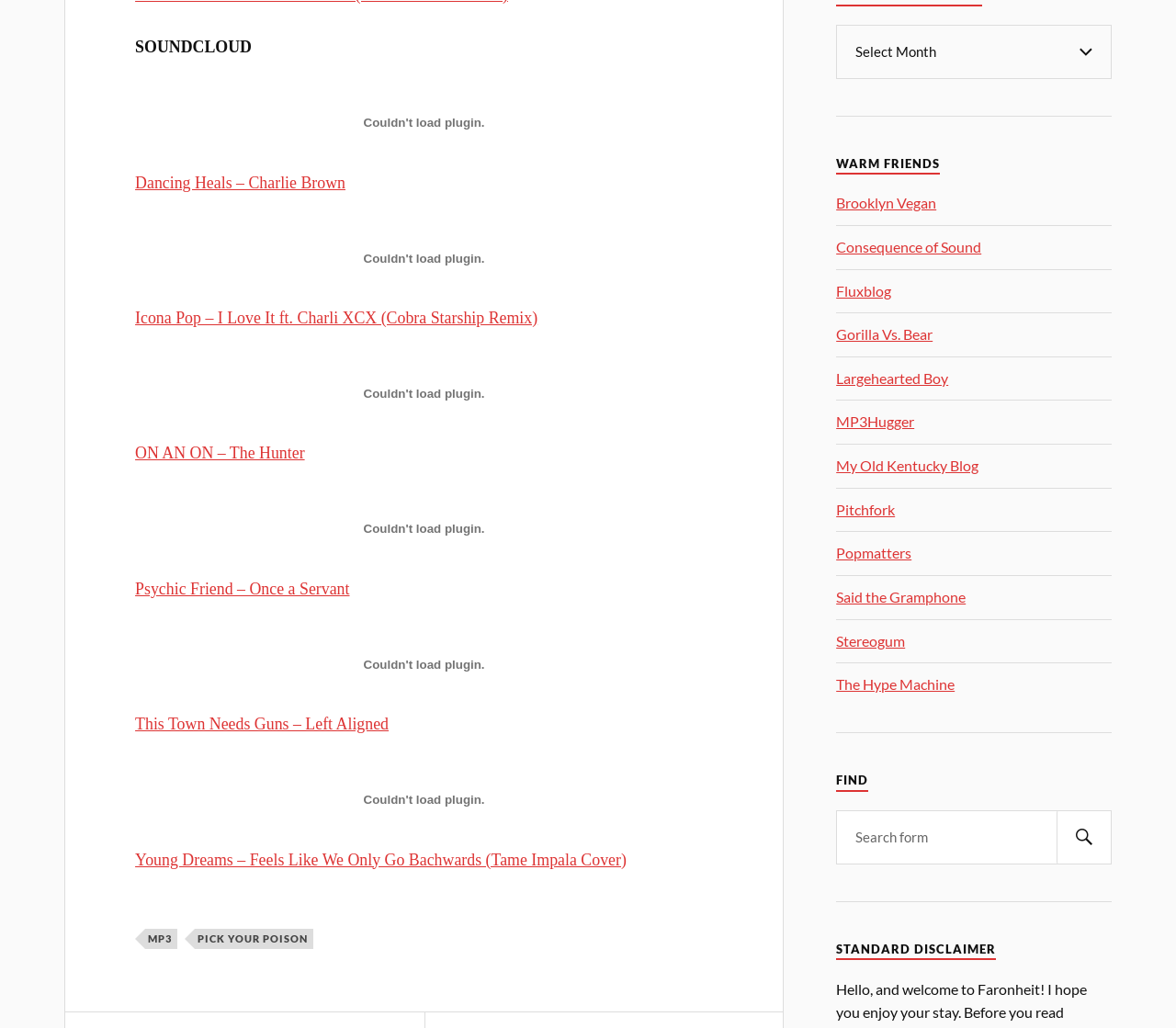Locate the bounding box coordinates of the element I should click to achieve the following instruction: "Download MP3".

[0.123, 0.903, 0.151, 0.923]